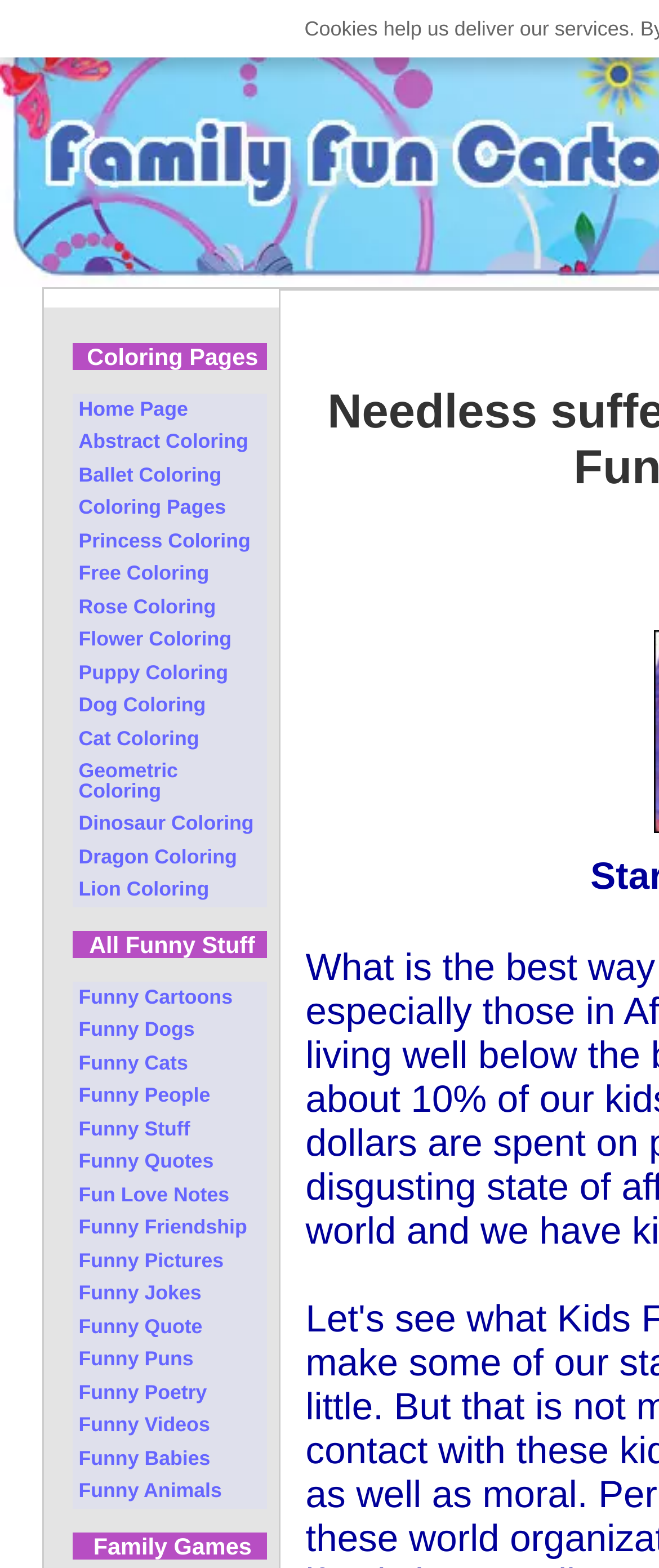Find the bounding box coordinates corresponding to the UI element with the description: "Fun Love Notes". The coordinates should be formatted as [left, top, right, bottom], with values as floats between 0 and 1.

[0.109, 0.752, 0.405, 0.773]